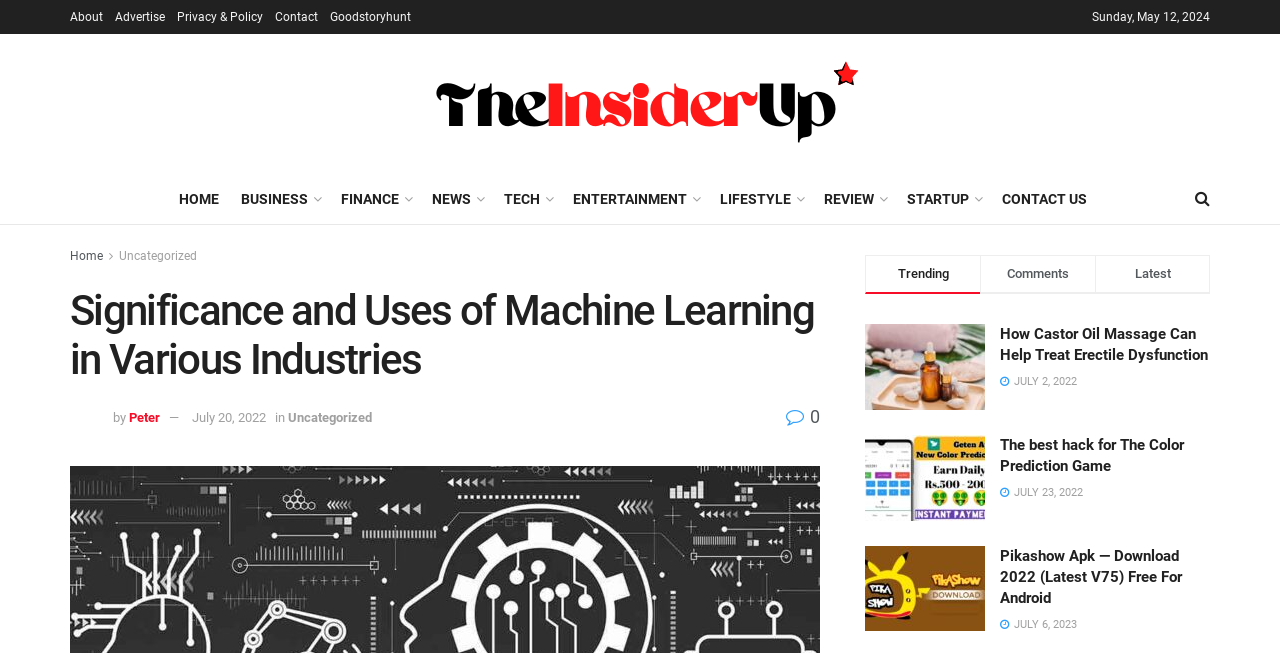Find the bounding box coordinates of the clickable element required to execute the following instruction: "Read the article 'How Castor Oil Massage Can Help Treat Erectile Dysfunction'". Provide the coordinates as four float numbers between 0 and 1, i.e., [left, top, right, bottom].

[0.676, 0.496, 0.77, 0.628]